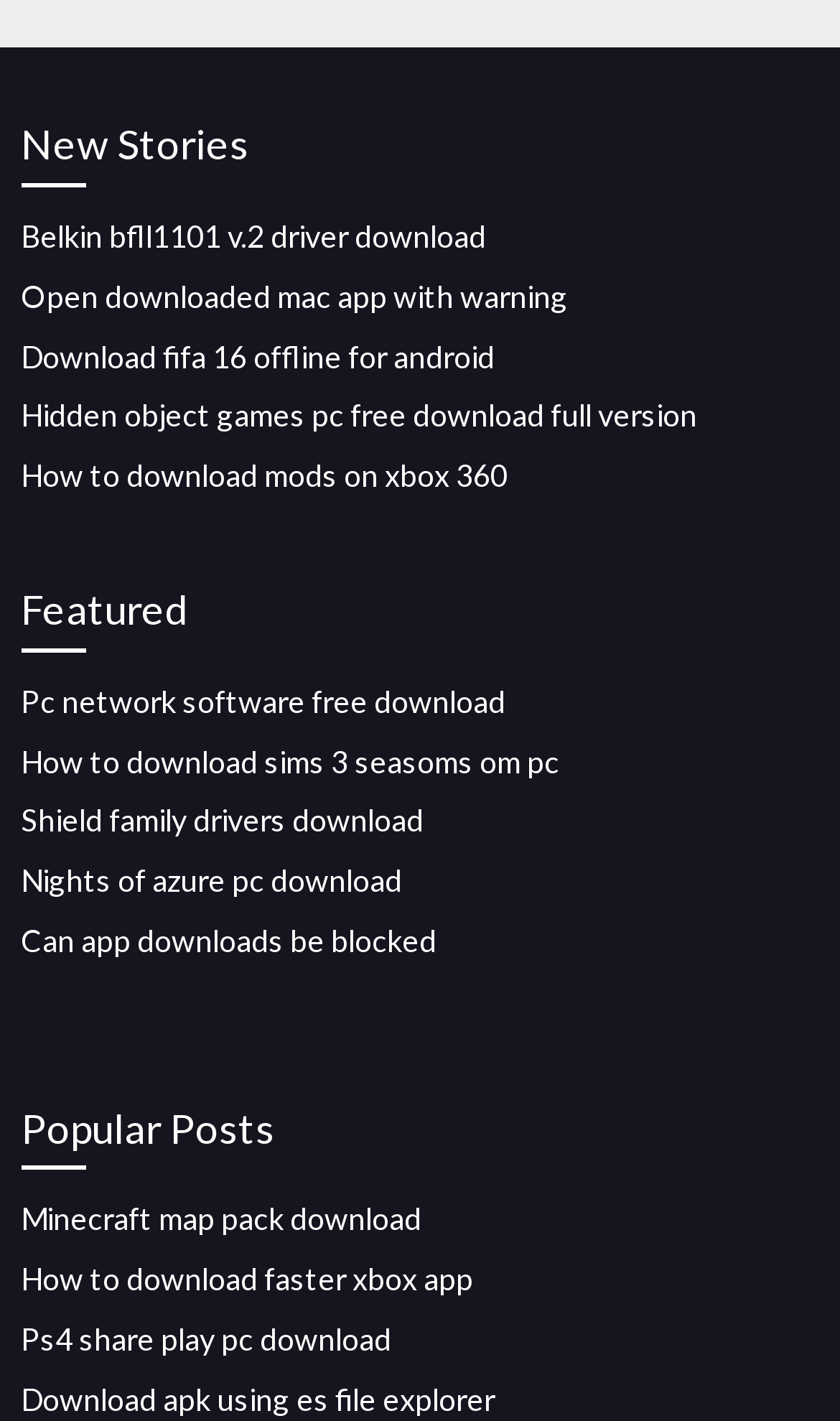Please find the bounding box coordinates in the format (top-left x, top-left y, bottom-right x, bottom-right y) for the given element description. Ensure the coordinates are floating point numbers between 0 and 1. Description: Minecraft map pack download

[0.025, 0.845, 0.502, 0.871]